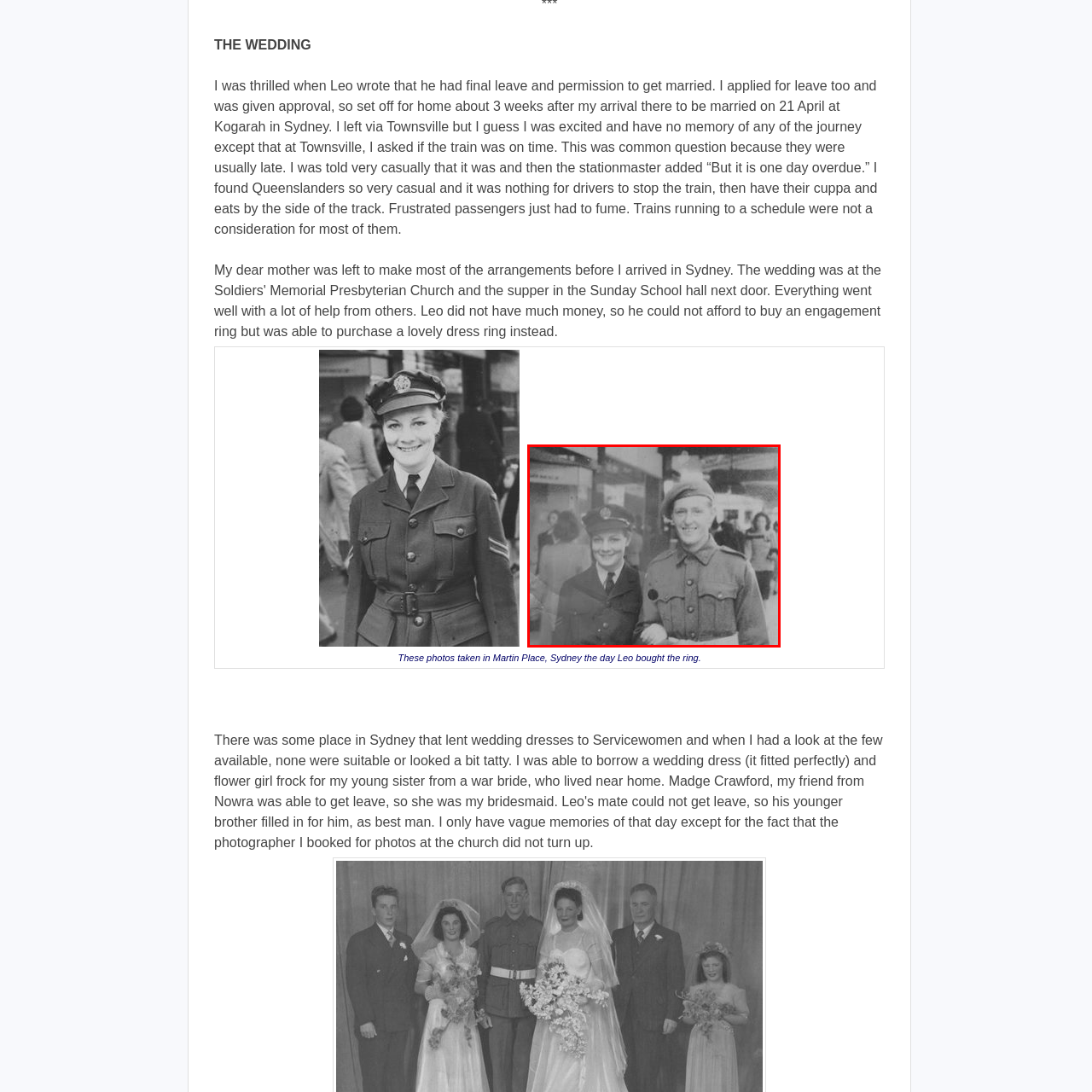Concentrate on the image area surrounded by the red border and answer the following question comprehensively: What is the attire of the woman in the photograph?

The caption describes the woman as 'standing side by side with a man dressed in a military uniform' and mentions that she is also 'in military attire', suggesting that she is wearing a military uniform.